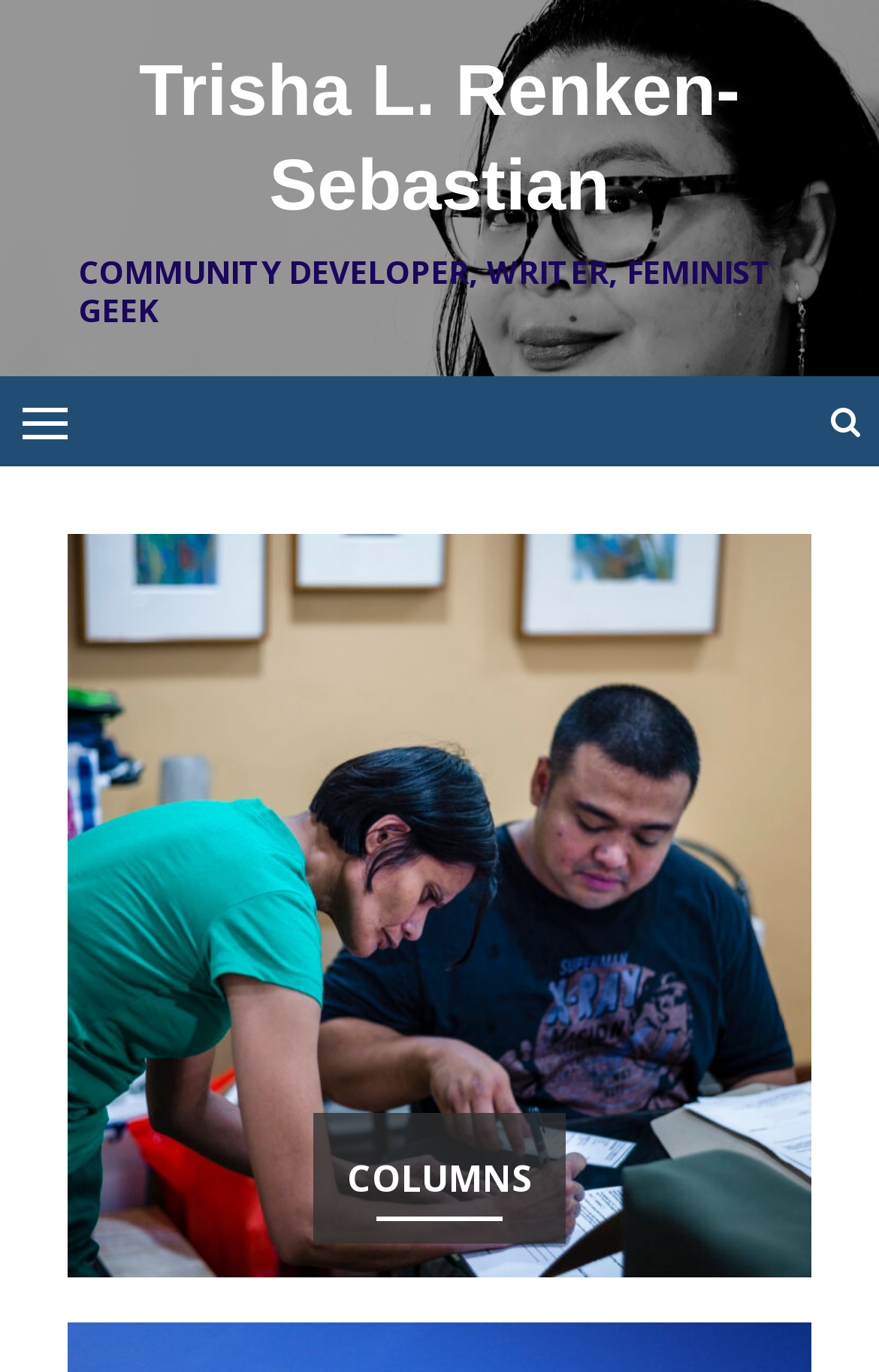Please find the bounding box for the UI component described as follows: "Trisha L. Renken-Sebastian".

[0.158, 0.036, 0.842, 0.164]